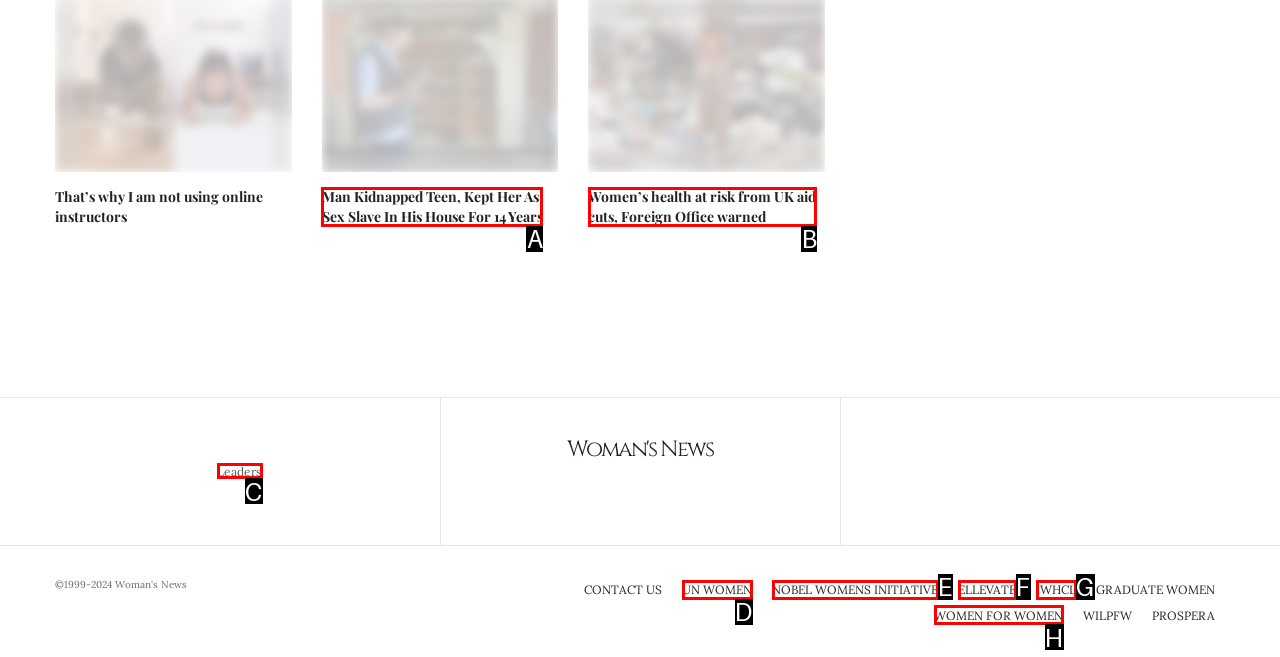Identify the letter of the correct UI element to fulfill the task: View the article about women's health at risk from the given options in the screenshot.

B